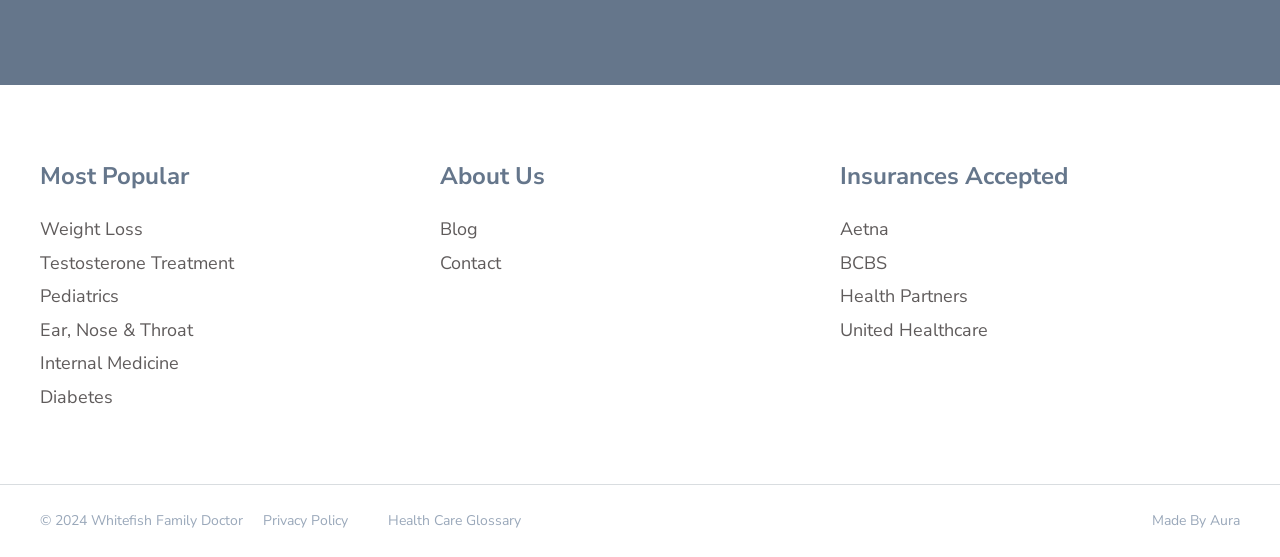Answer the question with a brief word or phrase:
What is the purpose of the 'Health Care Glossary' link?

To provide health care related definitions